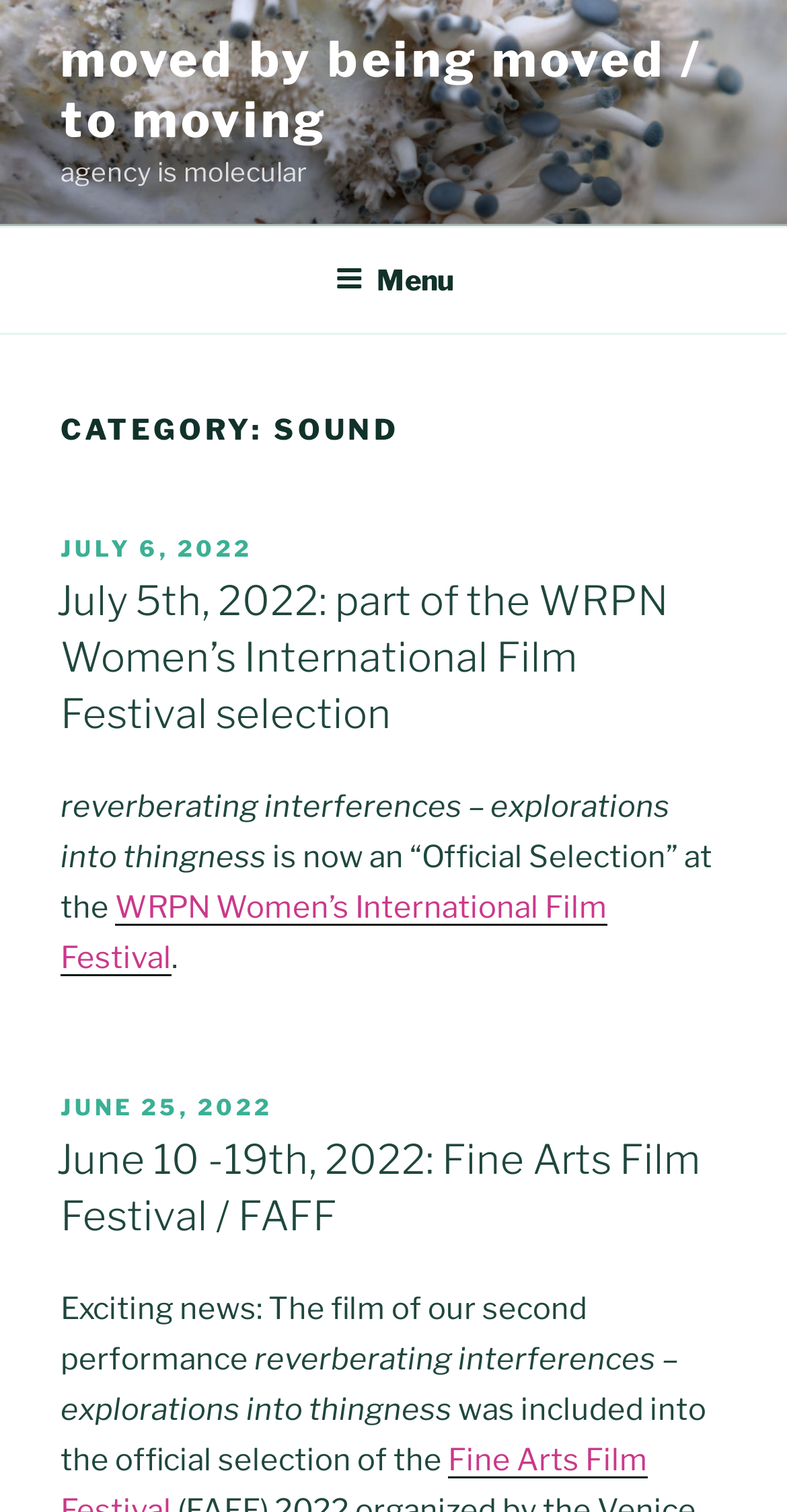Could you locate the bounding box coordinates for the section that should be clicked to accomplish this task: "read the category heading".

[0.077, 0.271, 0.923, 0.297]